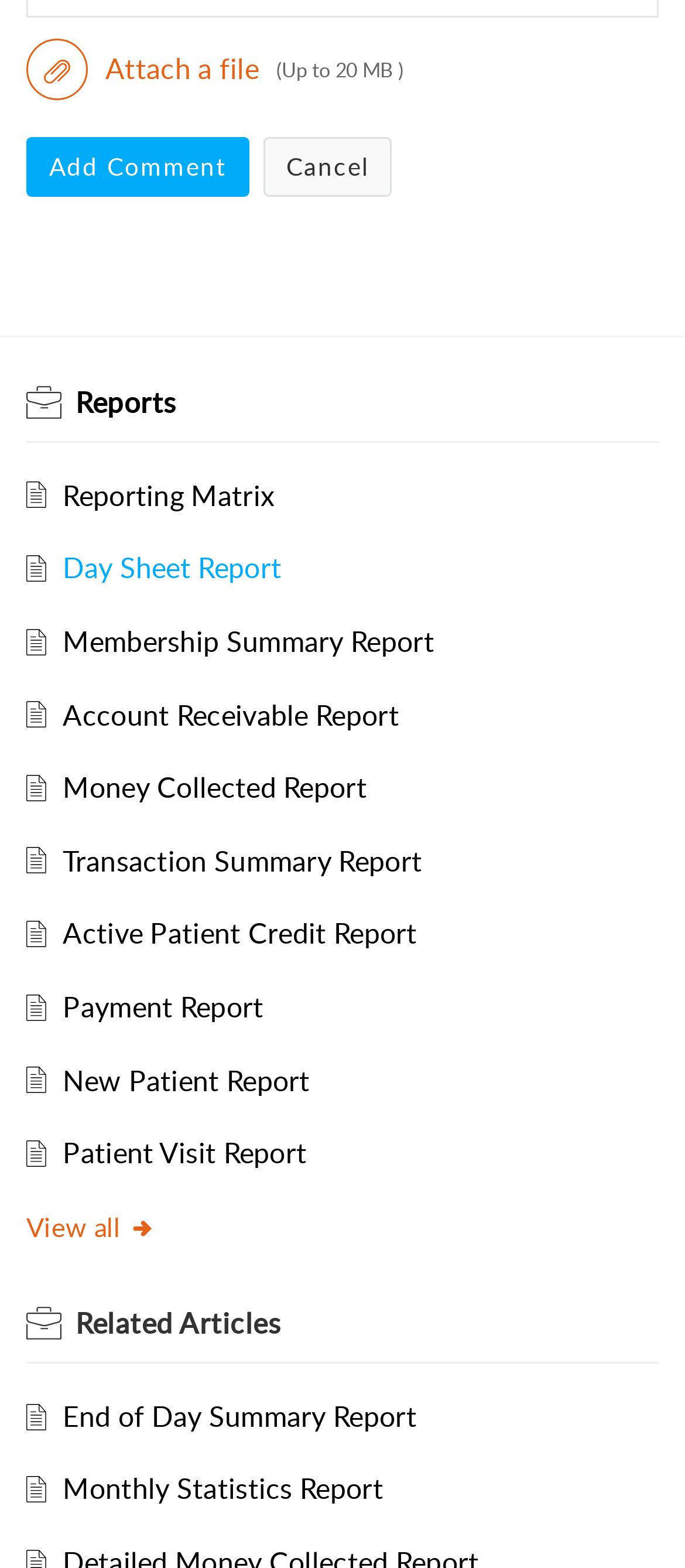Find the bounding box coordinates for the HTML element described in this sentence: "Active Patient Credit Report". Provide the coordinates as four float numbers between 0 and 1, in the format [left, top, right, bottom].

[0.092, 0.583, 0.609, 0.608]